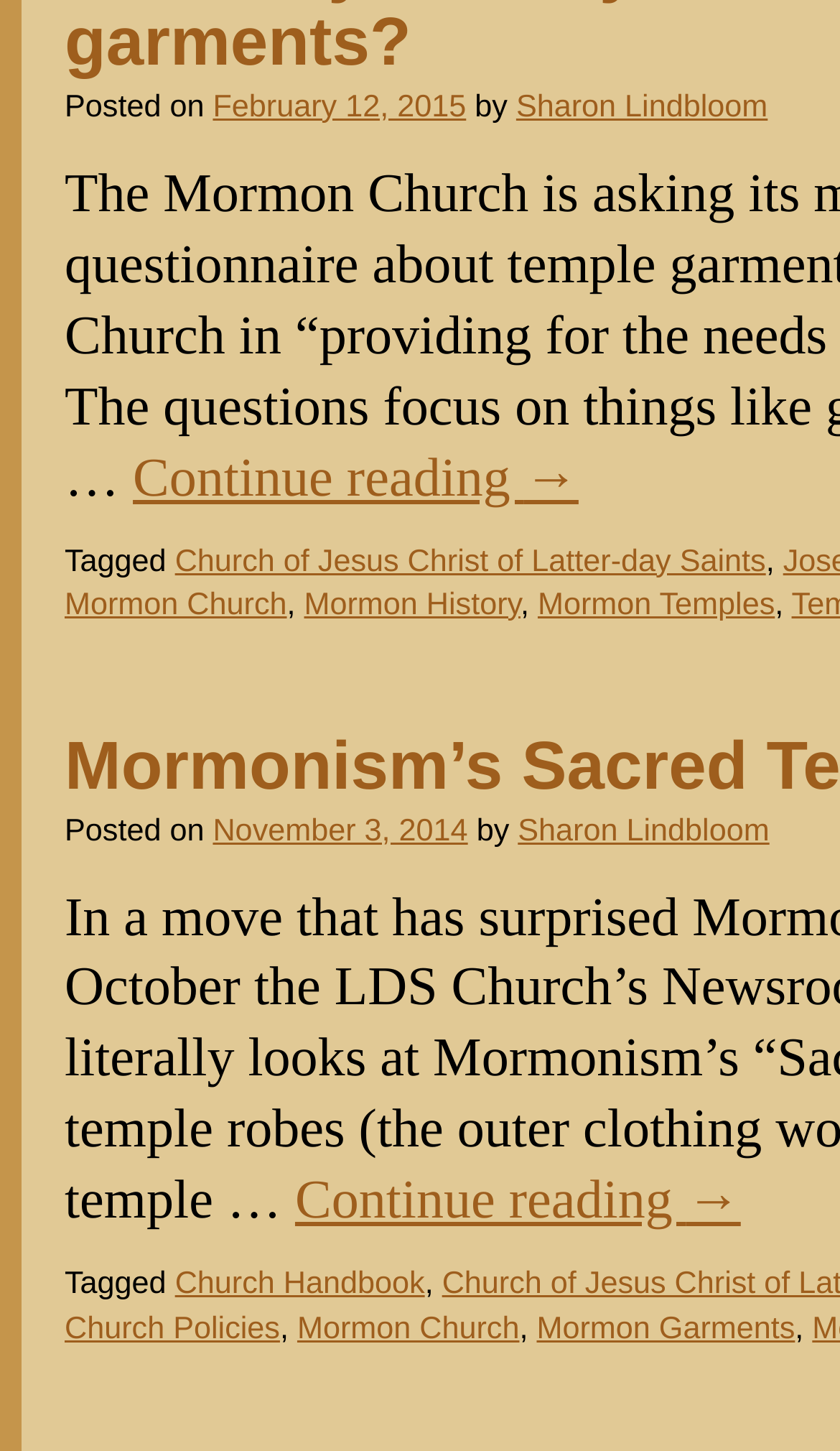Determine the bounding box coordinates of the UI element described below. Use the format (top-left x, top-left y, bottom-right x, bottom-right y) with floating point numbers between 0 and 1: Sharon Lindbloom

[0.616, 0.561, 0.916, 0.584]